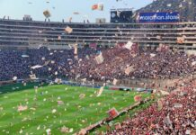Offer a detailed narrative of what is shown in the image.

The image captures an electrifying moment at a bustling sports stadium, filled with enthusiastic fans celebrating a momentous event. Confetti and colorful paper streamers fill the air, casting a festive atmosphere over the vibrant green pitch below. The stadium is densely packed with supporters, their cheers palpable, reflecting a shared excitement that permeates the venue. In the background, the sun shines brightly, highlighting the grandeur of the event and the collective joy of the crowd, making this scene a striking representation of sports passion and community engagement.